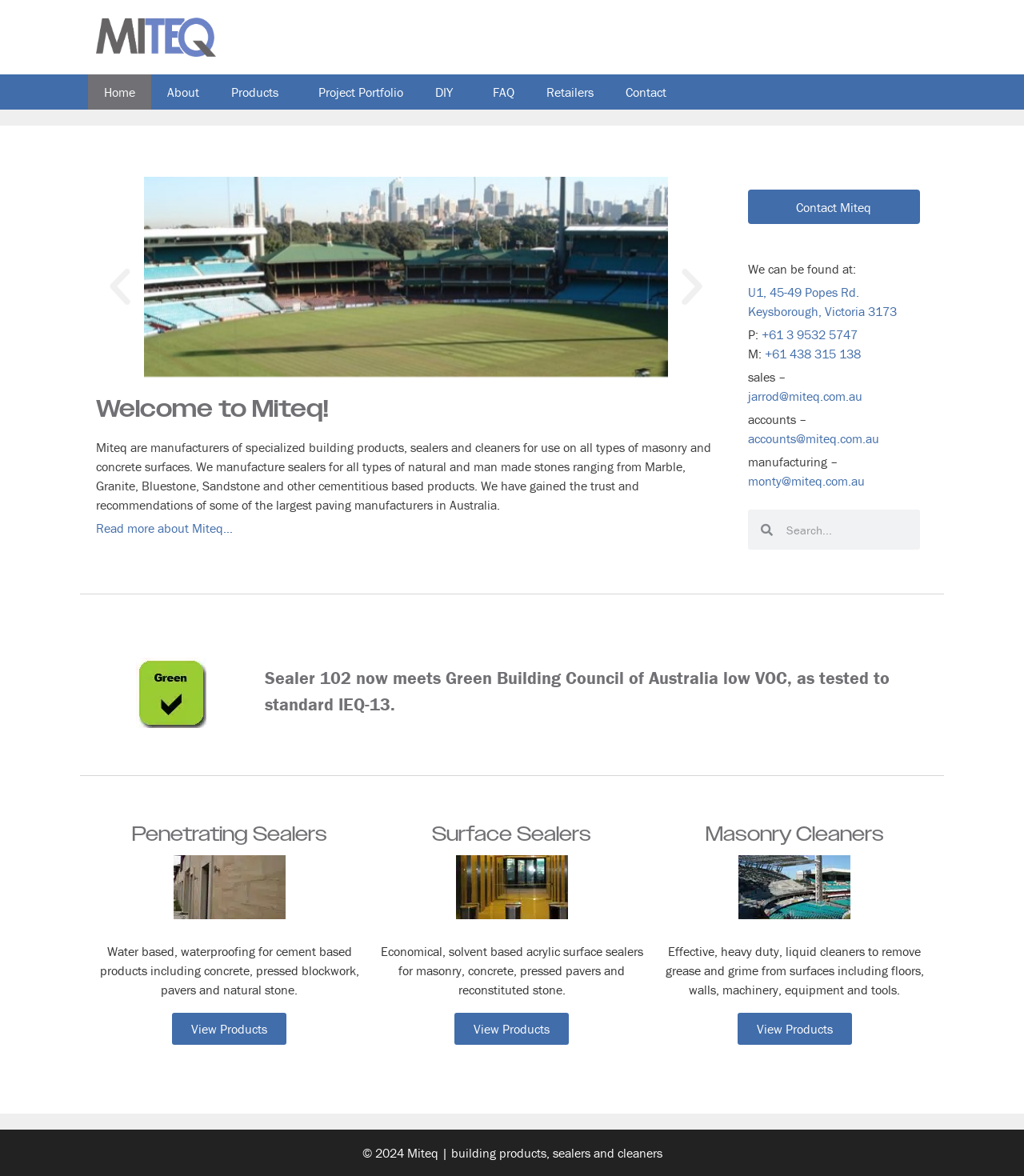Bounding box coordinates should be in the format (top-left x, top-left y, bottom-right x, bottom-right y) and all values should be floating point numbers between 0 and 1. Determine the bounding box coordinate for the UI element described as: jarrod@miteq.com.au

[0.73, 0.33, 0.842, 0.344]